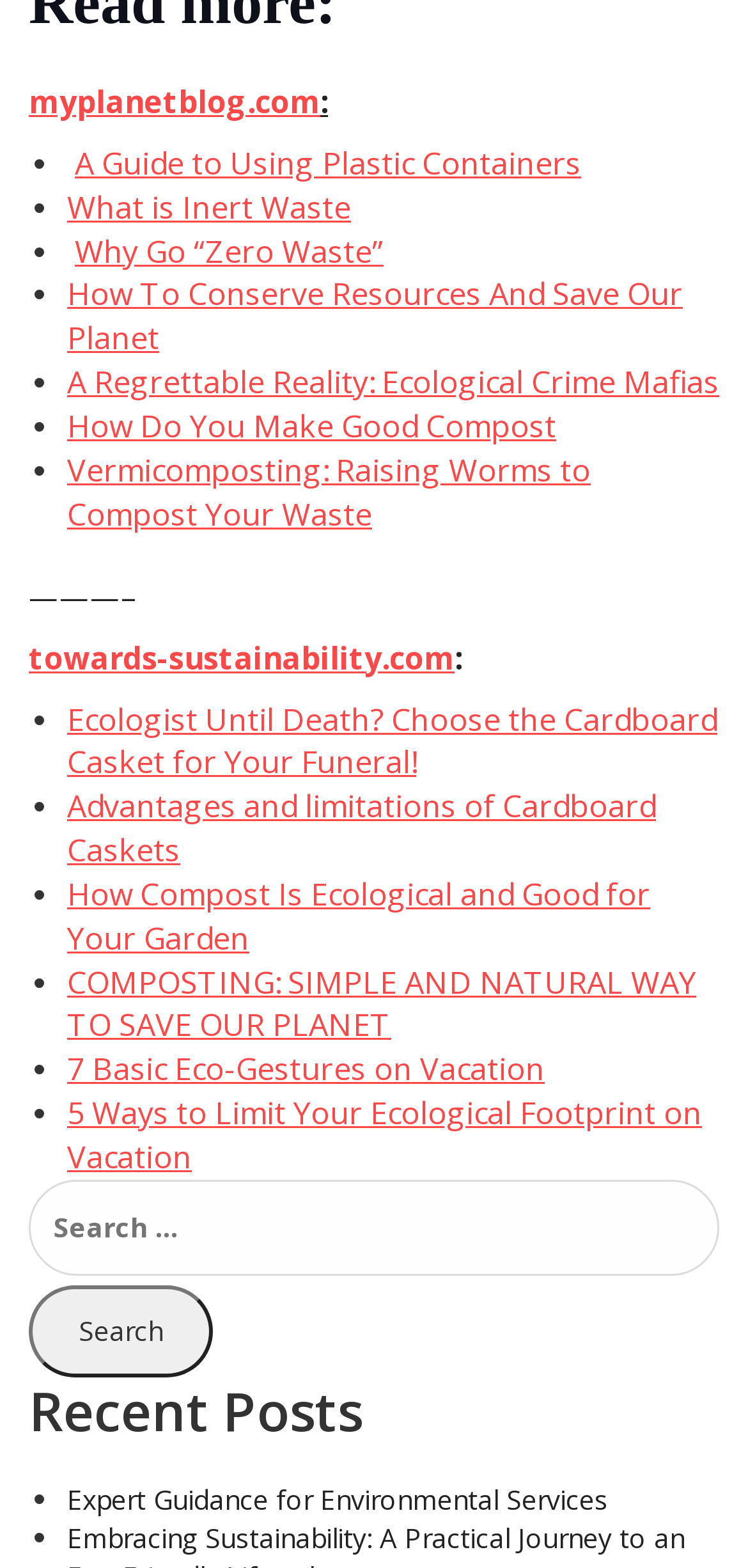Locate the bounding box coordinates of the clickable region to complete the following instruction: "Go to 'towards-sustainability.com'."

[0.038, 0.407, 0.608, 0.431]